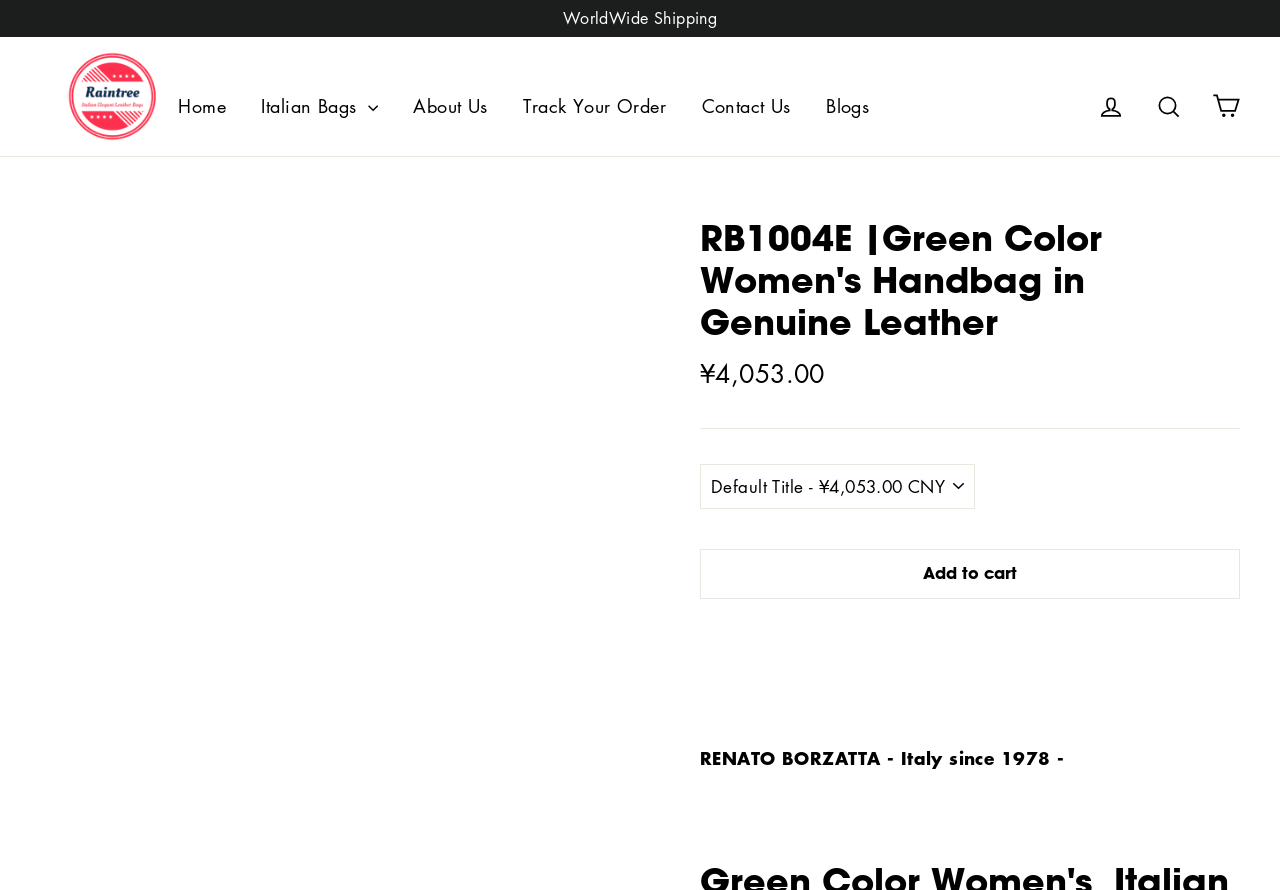Please identify the coordinates of the bounding box that should be clicked to fulfill this instruction: "Click on the 'Home' link".

[0.128, 0.095, 0.188, 0.144]